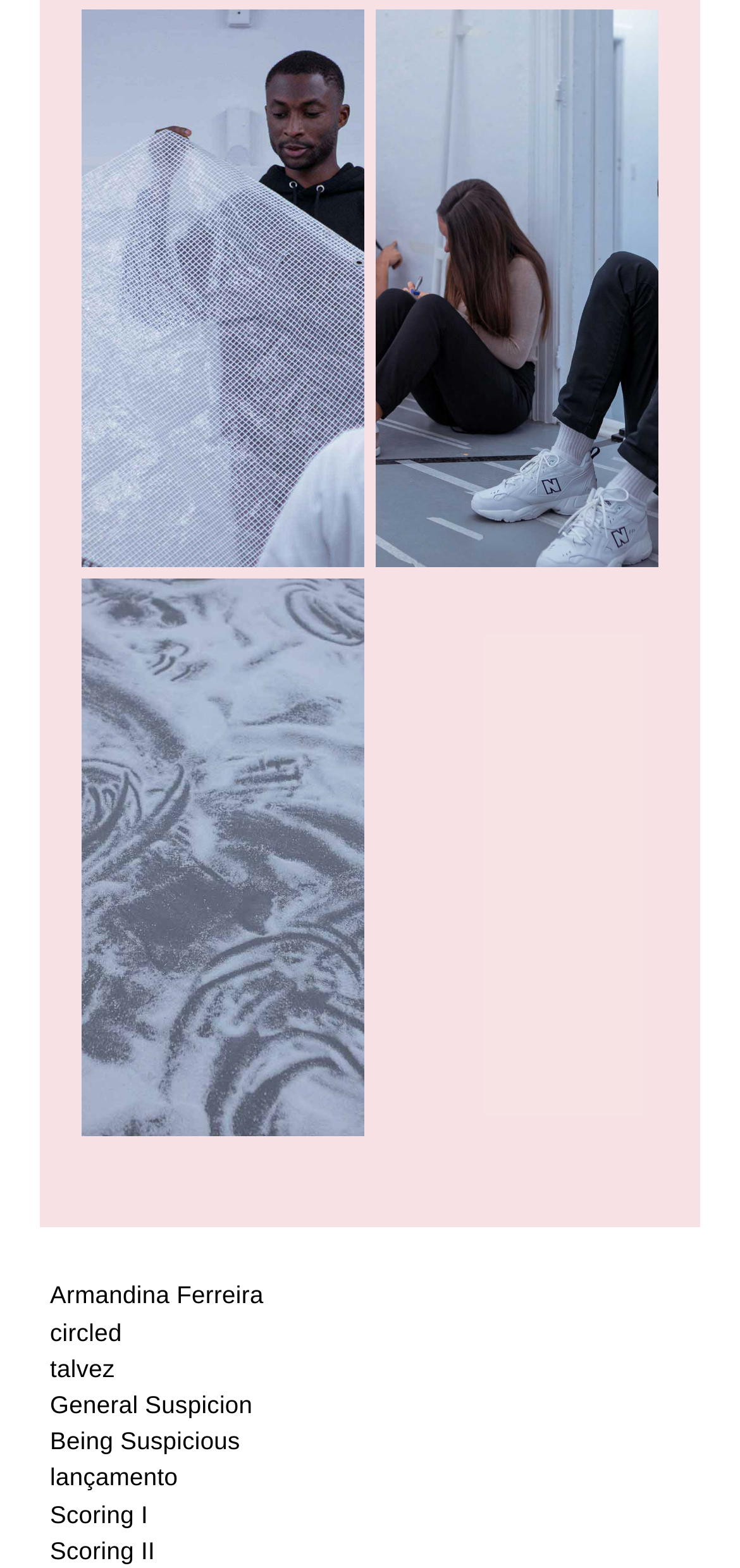Locate the UI element described by alt="Reflection on Play" in the provided webpage screenshot. Return the bounding box coordinates in the format (top-left x, top-left y, bottom-right x, bottom-right y), ensuring all values are between 0 and 1.

[0.508, 0.006, 0.89, 0.362]